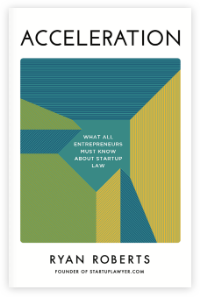Paint a vivid picture of the image with your description.

The image showcases the book cover of "Acceleration," authored by Ryan Roberts, founder of StartupLawyer.com. The cover features a modern geometric design with a blend of blue, green, and yellow colors, symbolizing clarity and growth in the startup ecosystem. The title "ACCELERATION" is prominently displayed at the top, followed by the subtitle, "What All Entrepreneurs Must Know About Startup Law," which indicates the book's focus on providing essential legal knowledge for entrepreneurs. At the bottom, the author's name is presented, highlighting his expertise in startup law. This book aims to demystify legal complexities for startups, making it a valuable resource for entrepreneurs navigating the legal aspects of launching and running their businesses.